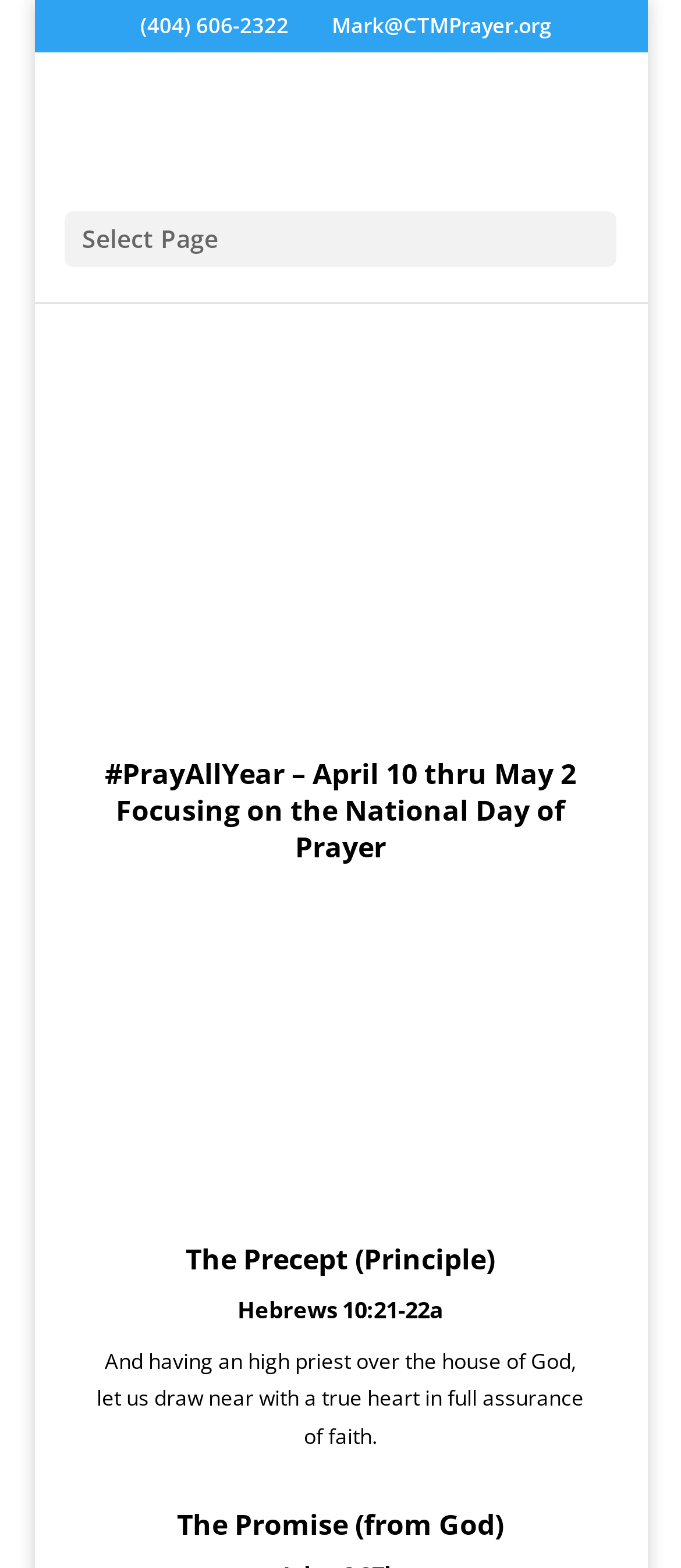Please analyze the image and provide a thorough answer to the question:
What is the title of the second heading?

I found the title by looking at the section with the second heading, where I saw a heading element with the title '#PrayAllYear – April 10 thru May 2'.